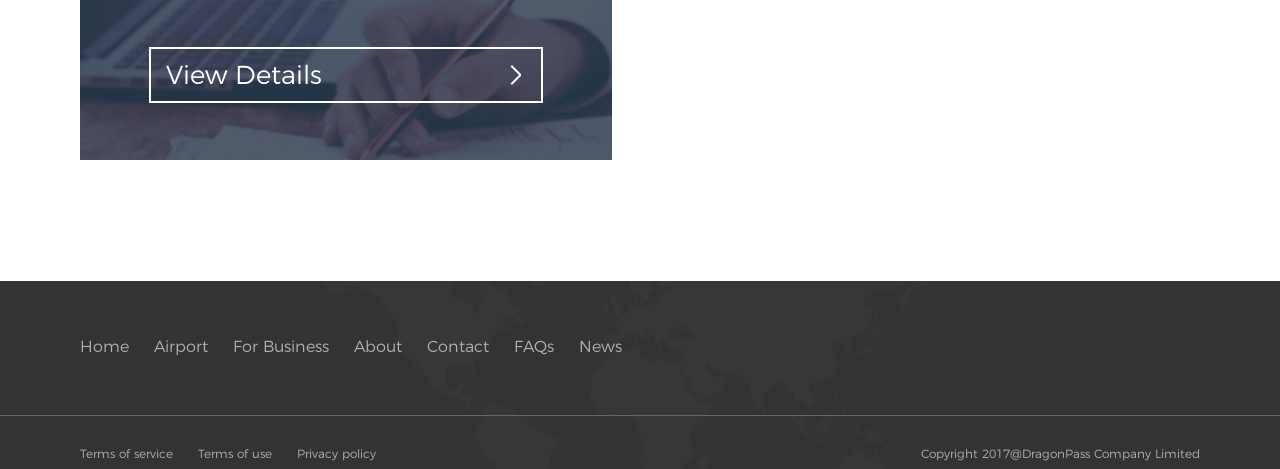What is the last link in the main navigation section?
Provide a well-explained and detailed answer to the question.

By analyzing the x1 coordinates of the links in the main navigation section, I found that the link 'News' has the largest x1 value (0.452), indicating it is the last link in the main navigation section.